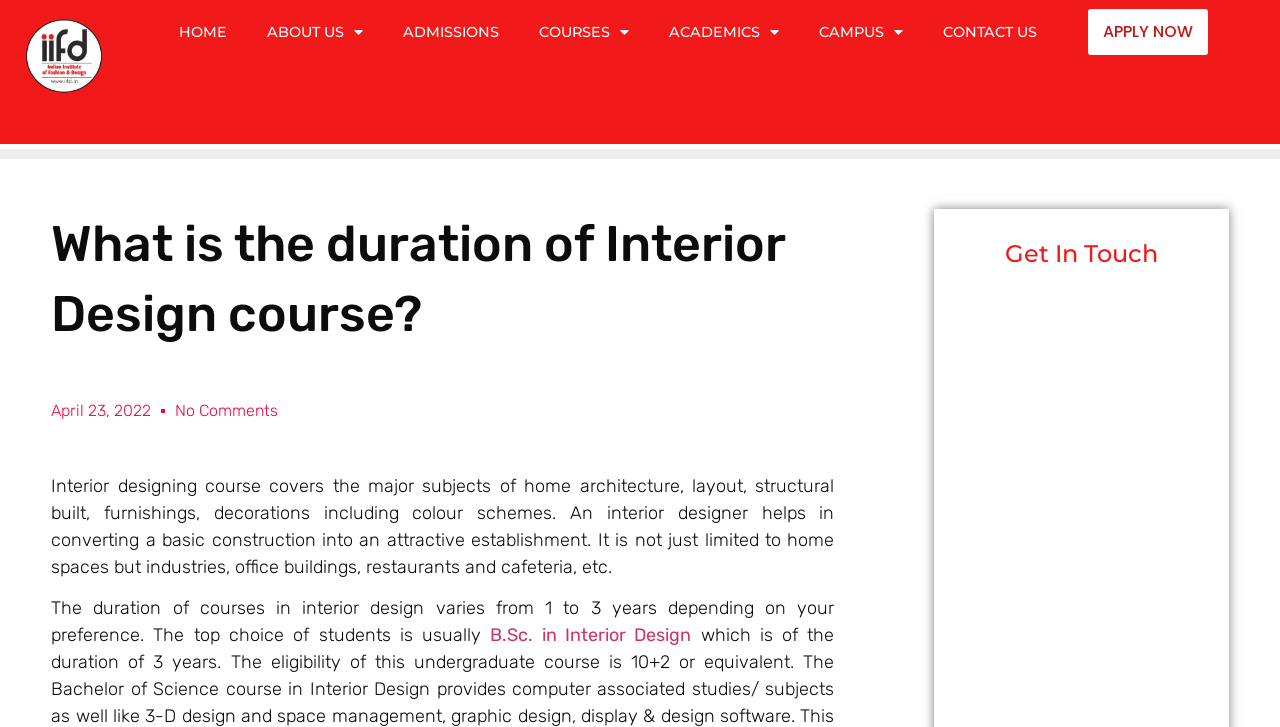Please answer the following question using a single word or phrase: 
What is the top choice of students in interior design courses?

B.Sc. in Interior Design